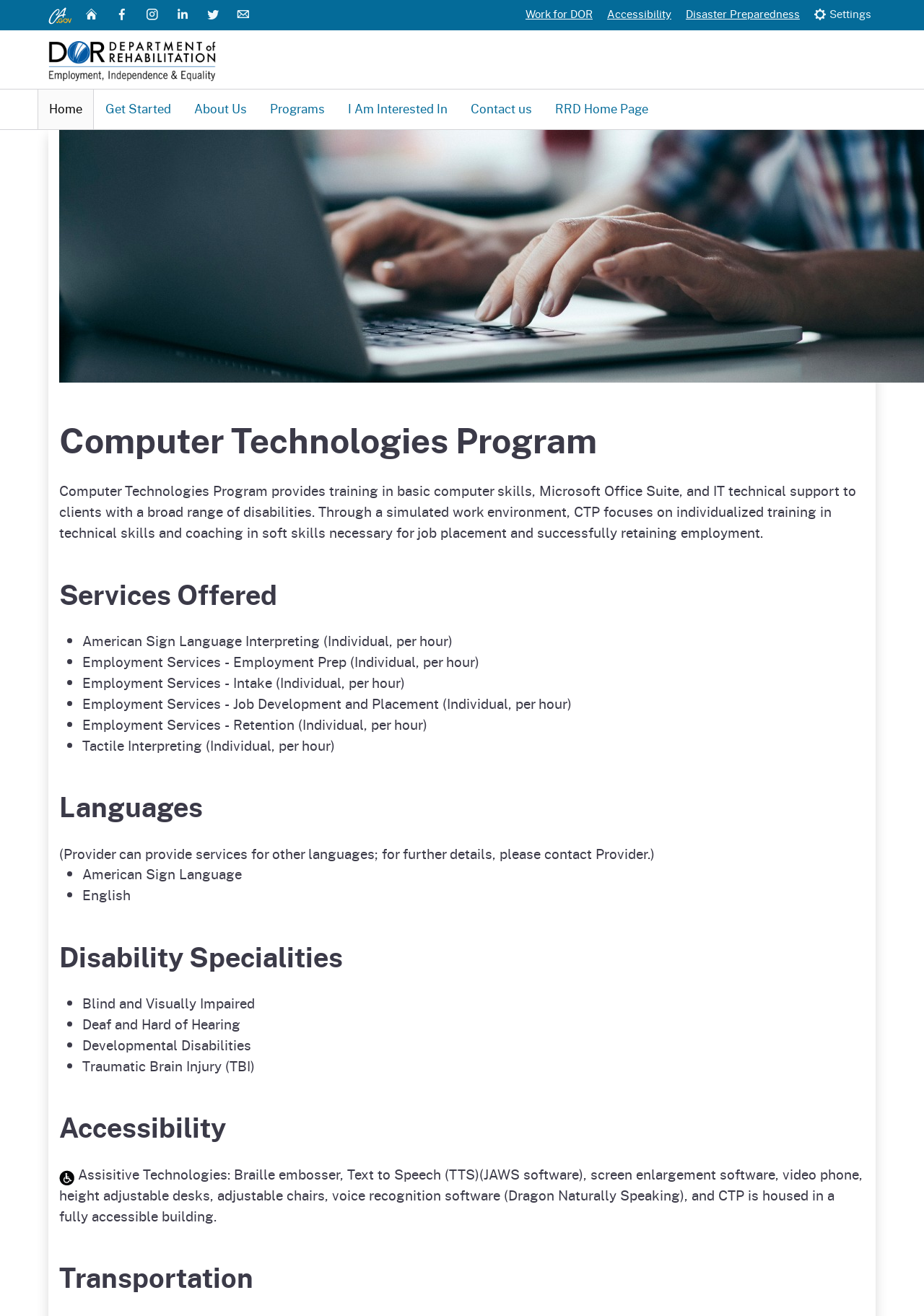What languages can the provider support?
Using the visual information from the image, give a one-word or short-phrase answer.

American Sign Language, English, etc.